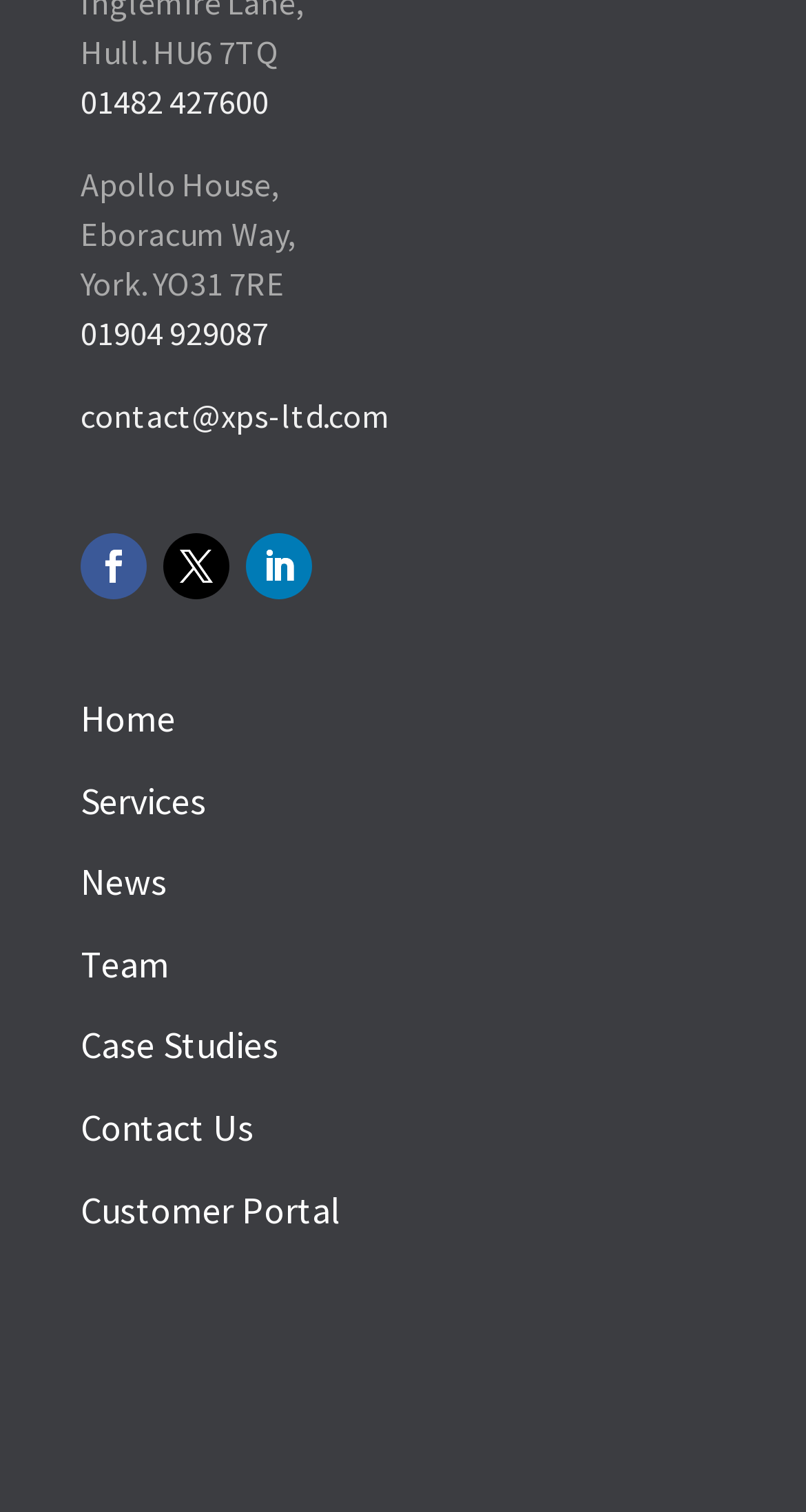Please locate the bounding box coordinates of the element that needs to be clicked to achieve the following instruction: "Visit the Home page". The coordinates should be four float numbers between 0 and 1, i.e., [left, top, right, bottom].

[0.1, 0.459, 0.218, 0.491]